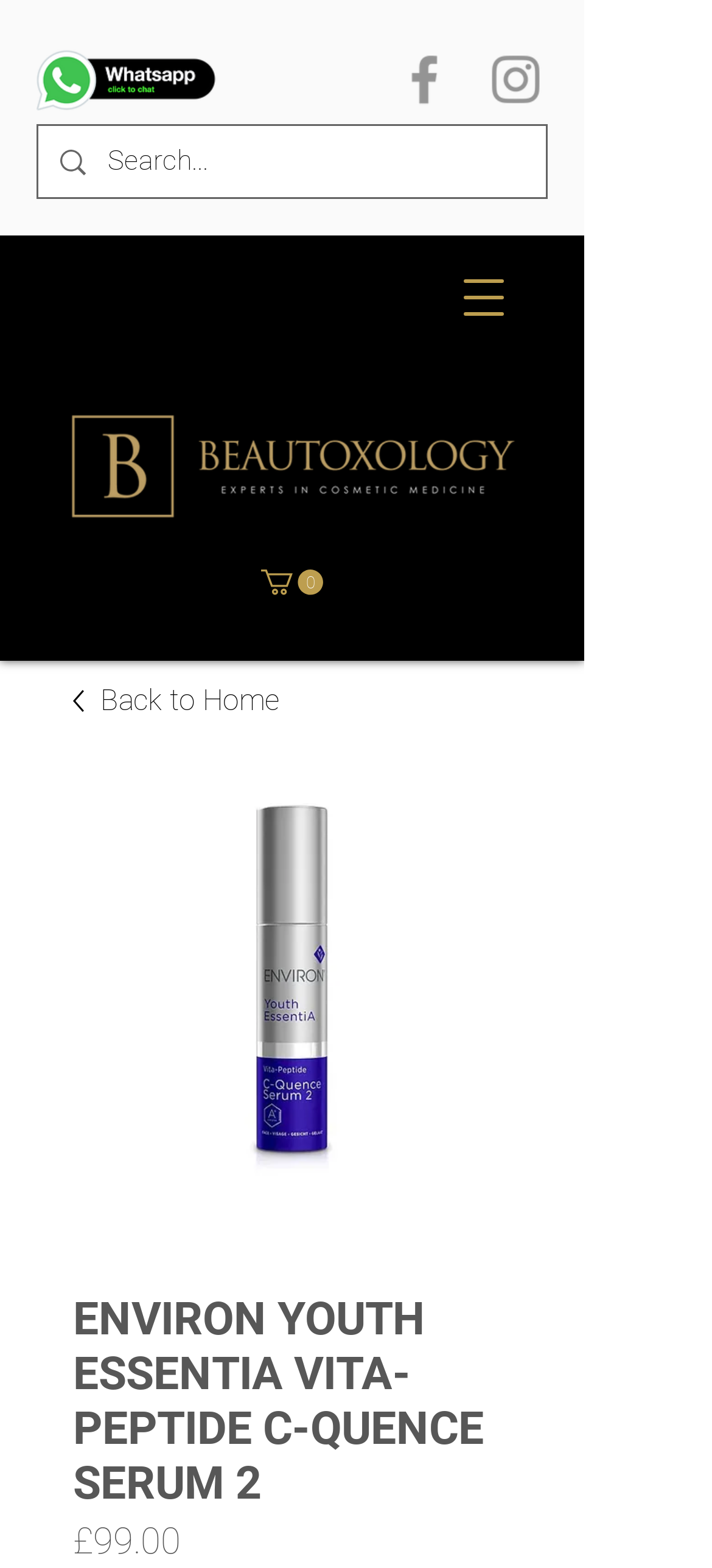Using the format (top-left x, top-left y, bottom-right x, bottom-right y), and given the element description, identify the bounding box coordinates within the screenshot: parent_node: 0 aria-label="Open navigation menu"

[0.615, 0.161, 0.744, 0.219]